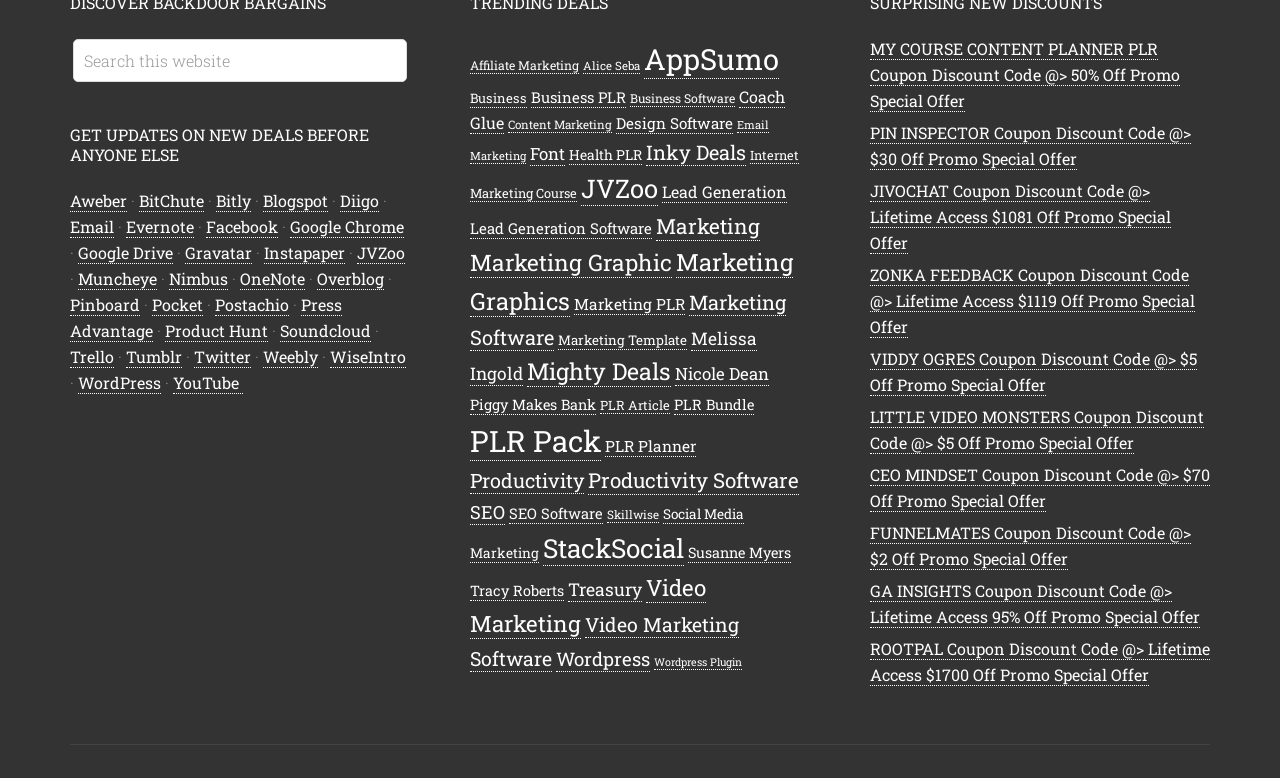What is the purpose of the search box?
Please give a detailed and elaborate answer to the question based on the image.

The search box is located at the top of the webpage, and its purpose is to allow users to search for specific content within the website. The search box has a placeholder text 'Search this website', indicating its functionality.